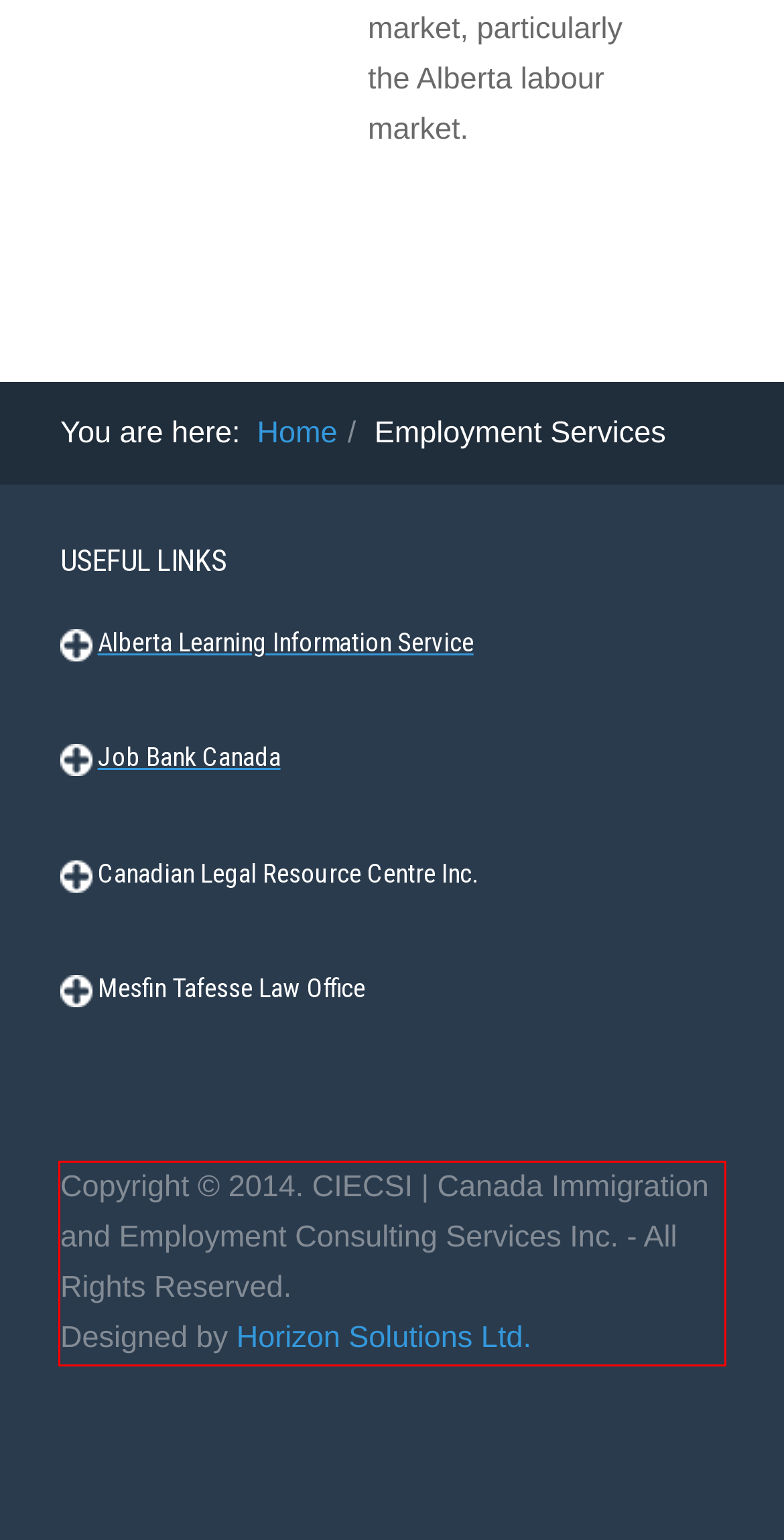Please examine the screenshot of the webpage and read the text present within the red rectangle bounding box.

Copyright © 2014. CIECSI | Canada Immigration and Employment Consulting Services Inc. - All Rights Reserved. Designed by Horizon Solutions Ltd.